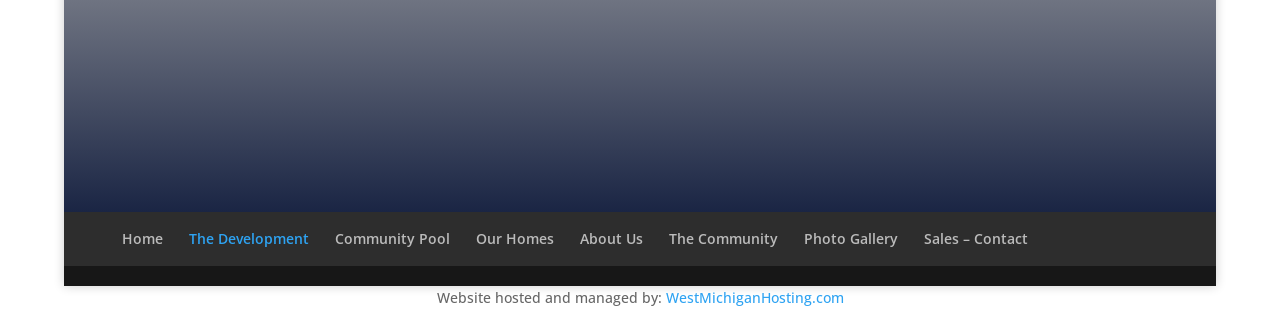From the element description WestMichiganHosting.com, predict the bounding box coordinates of the UI element. The coordinates must be specified in the format (top-left x, top-left y, bottom-right x, bottom-right y) and should be within the 0 to 1 range.

[0.52, 0.863, 0.659, 0.92]